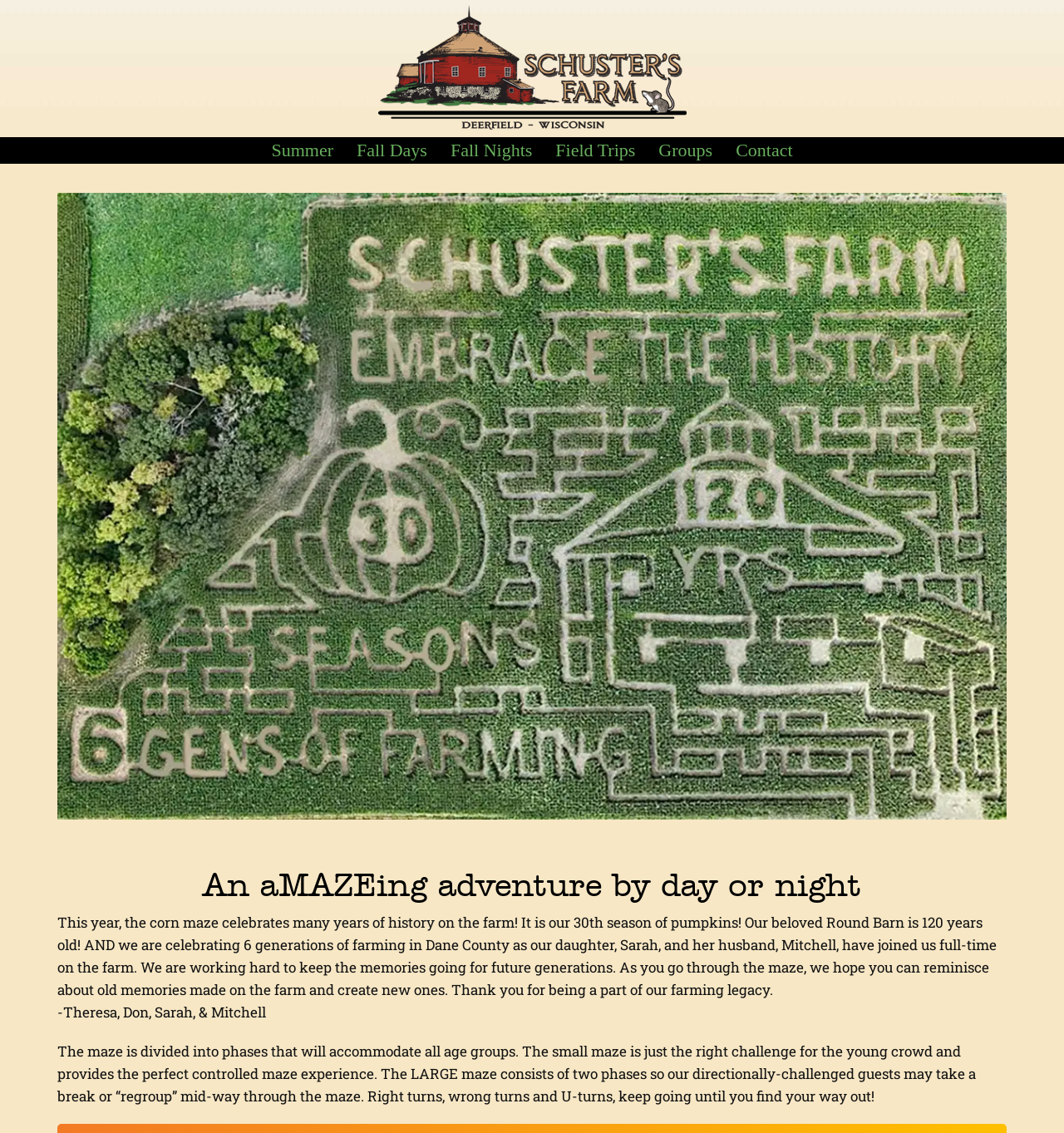Find the bounding box of the UI element described as follows: "Groups".

[0.61, 0.122, 0.679, 0.144]